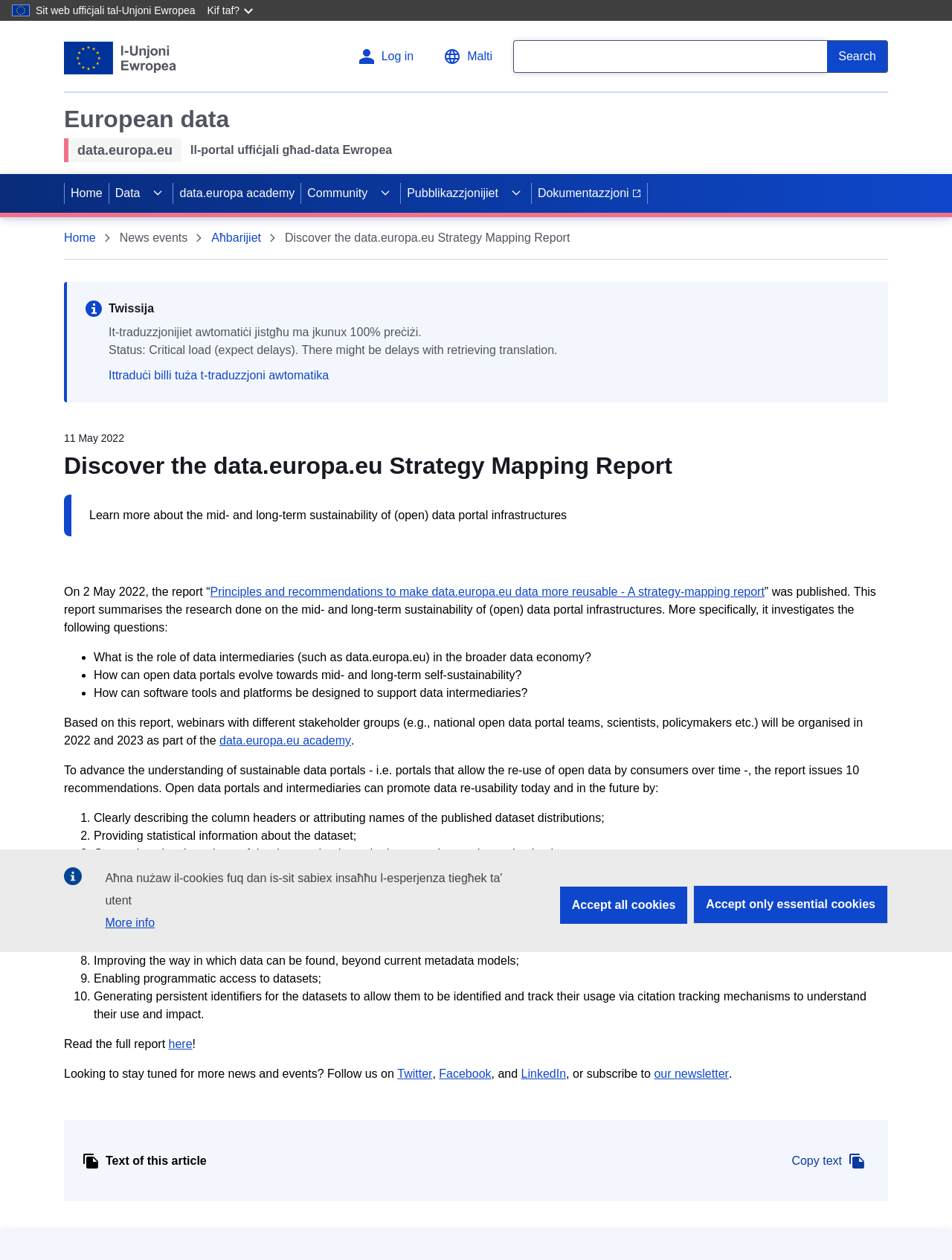Respond to the following query with just one word or a short phrase: 
How many recommendations are issued in the report?

10